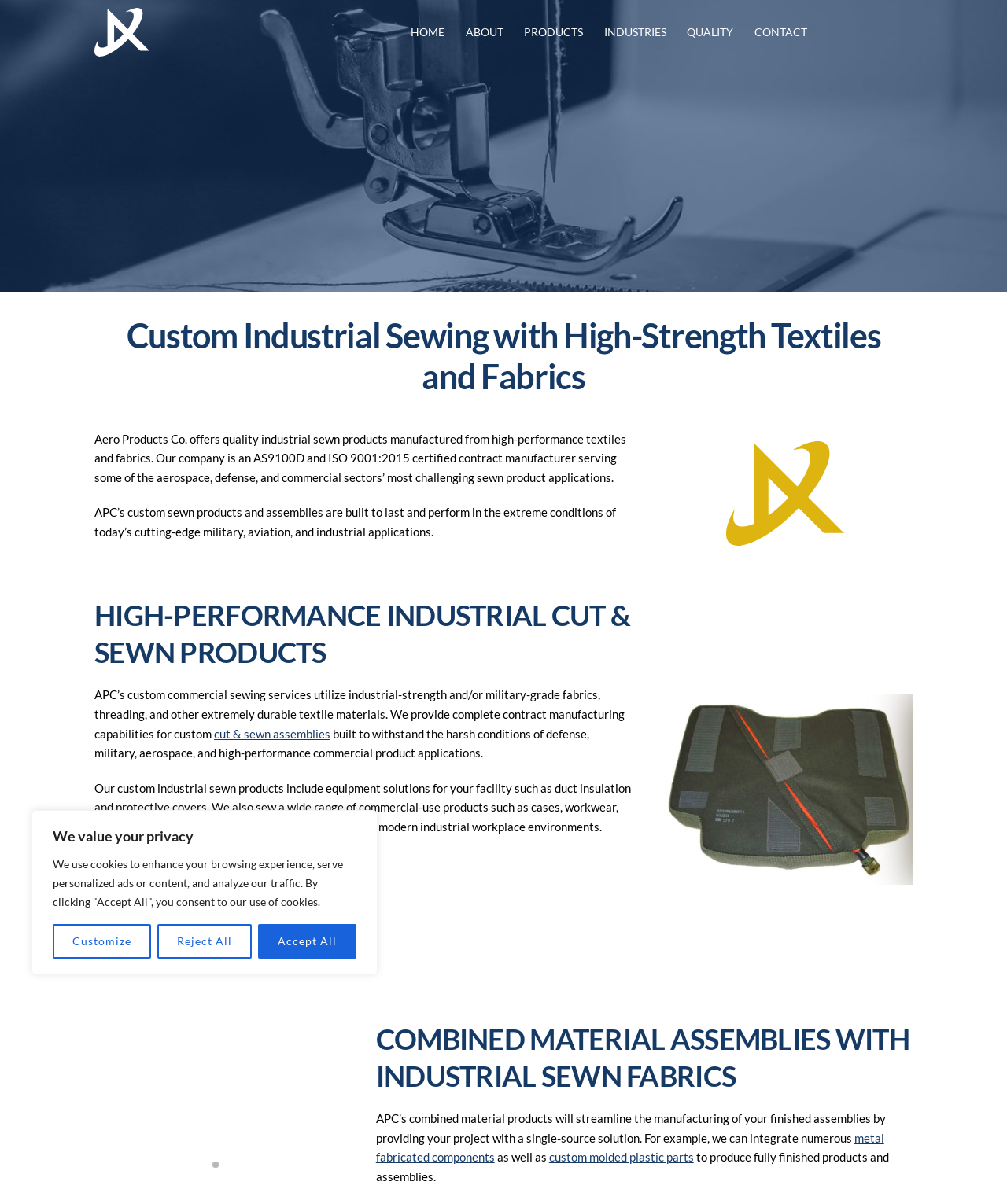Identify the bounding box coordinates of the clickable region required to complete the instruction: "Click the 4A327-12 Cushion U-2R - Side link". The coordinates should be given as four float numbers within the range of 0 and 1, i.e., [left, top, right, bottom].

[0.146, 0.721, 0.4, 0.733]